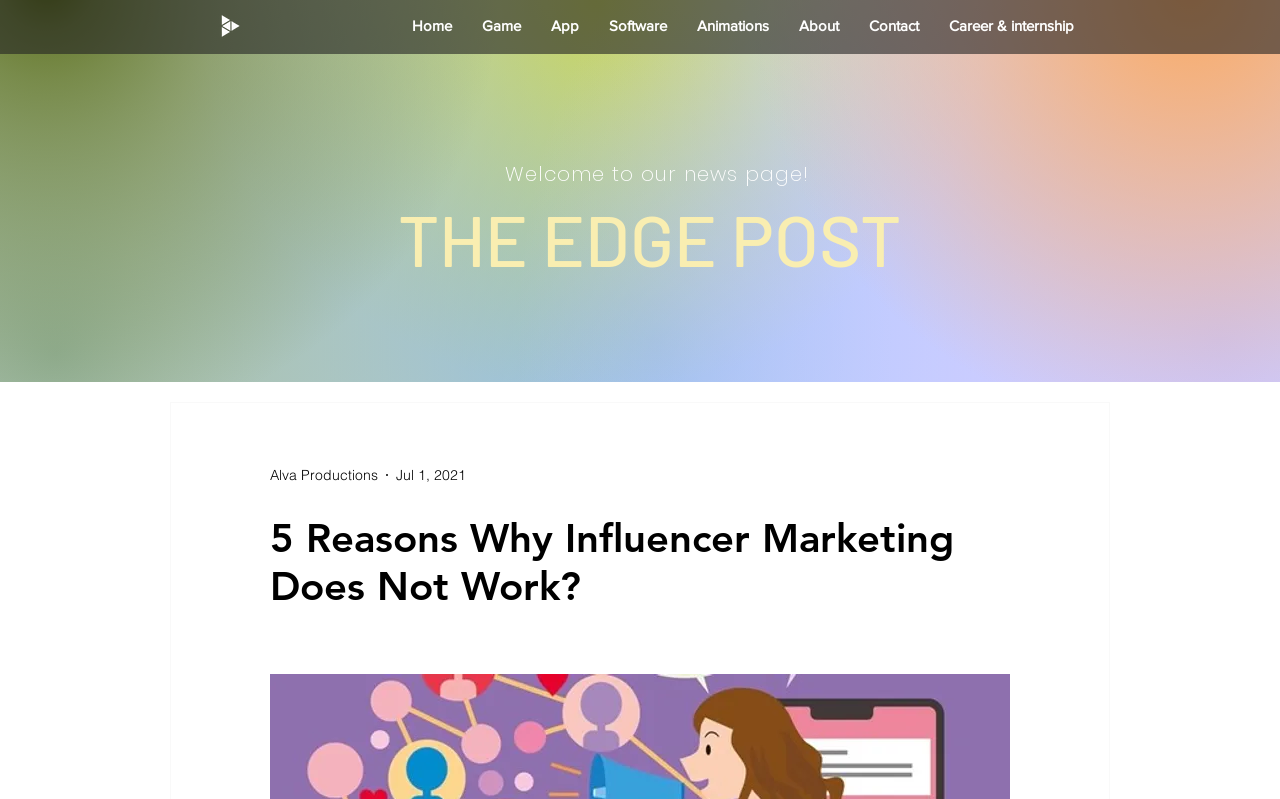Please locate the bounding box coordinates of the element's region that needs to be clicked to follow the instruction: "Click the 'Apply Online' button". The bounding box coordinates should be provided as four float numbers between 0 and 1, i.e., [left, top, right, bottom].

None